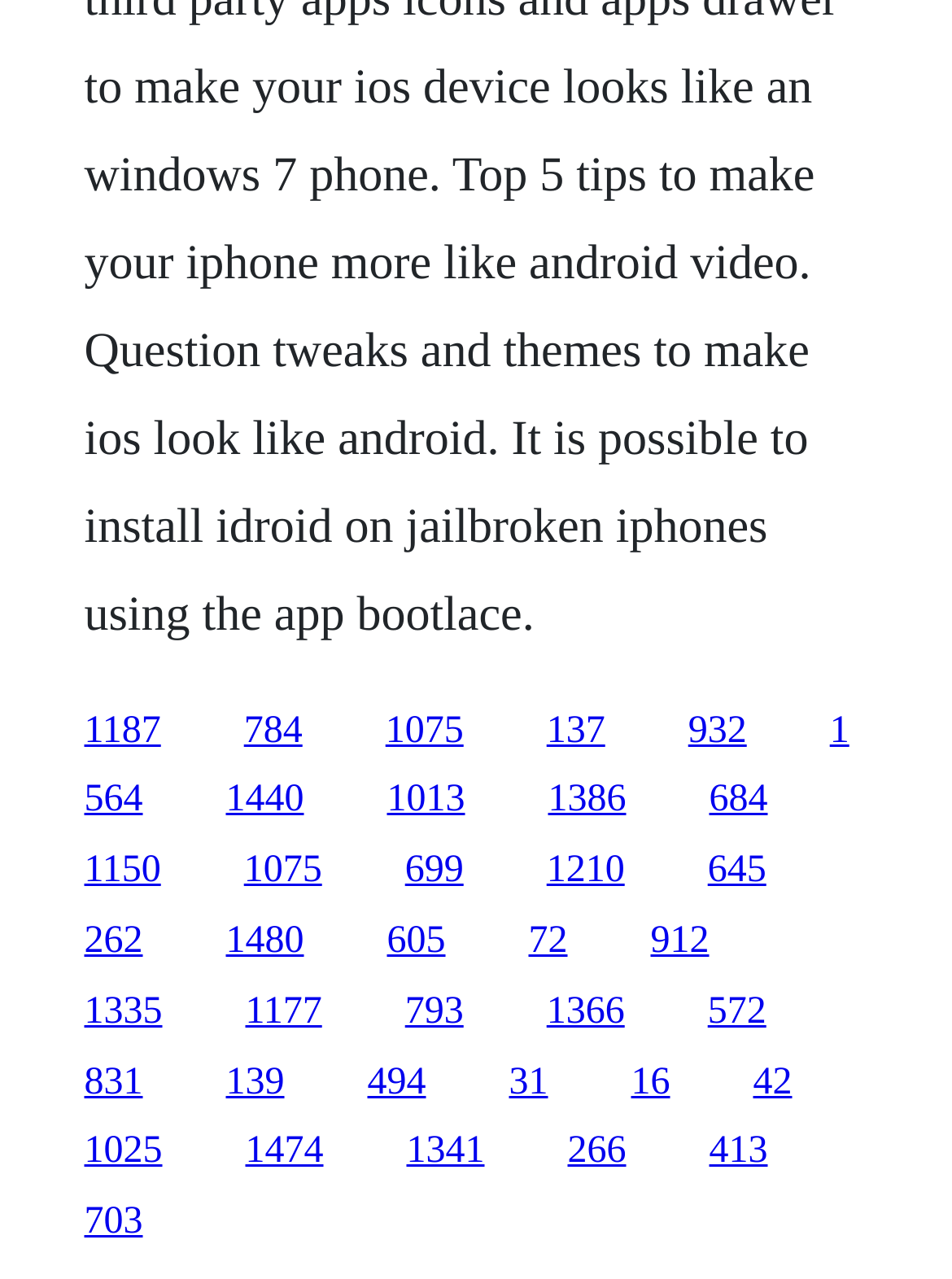Please locate the UI element described by "42" and provide its bounding box coordinates.

[0.791, 0.829, 0.832, 0.862]